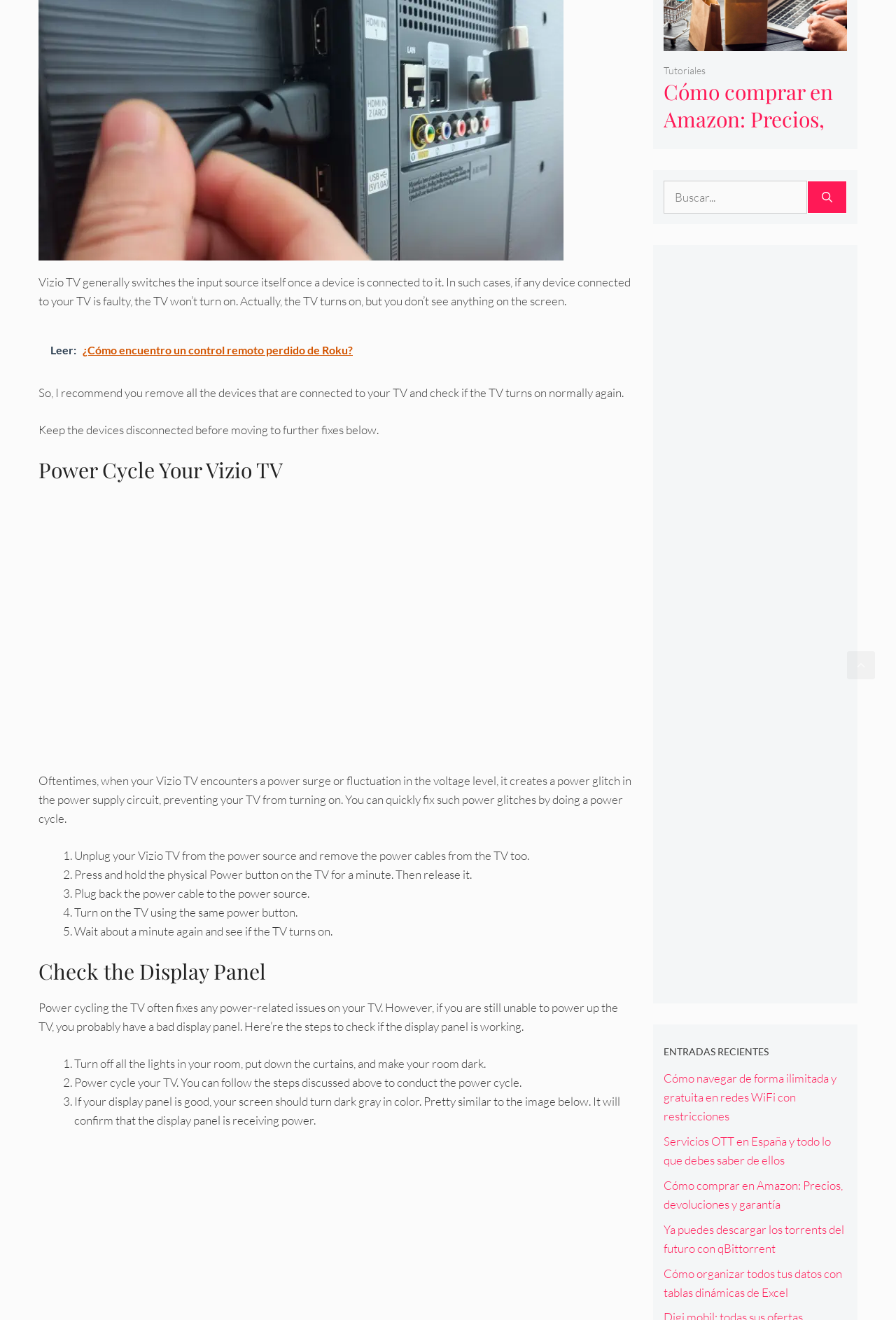Provide a single word or phrase answer to the question: 
What is the first step to power cycle a Vizio TV?

Unplug the TV from the power source